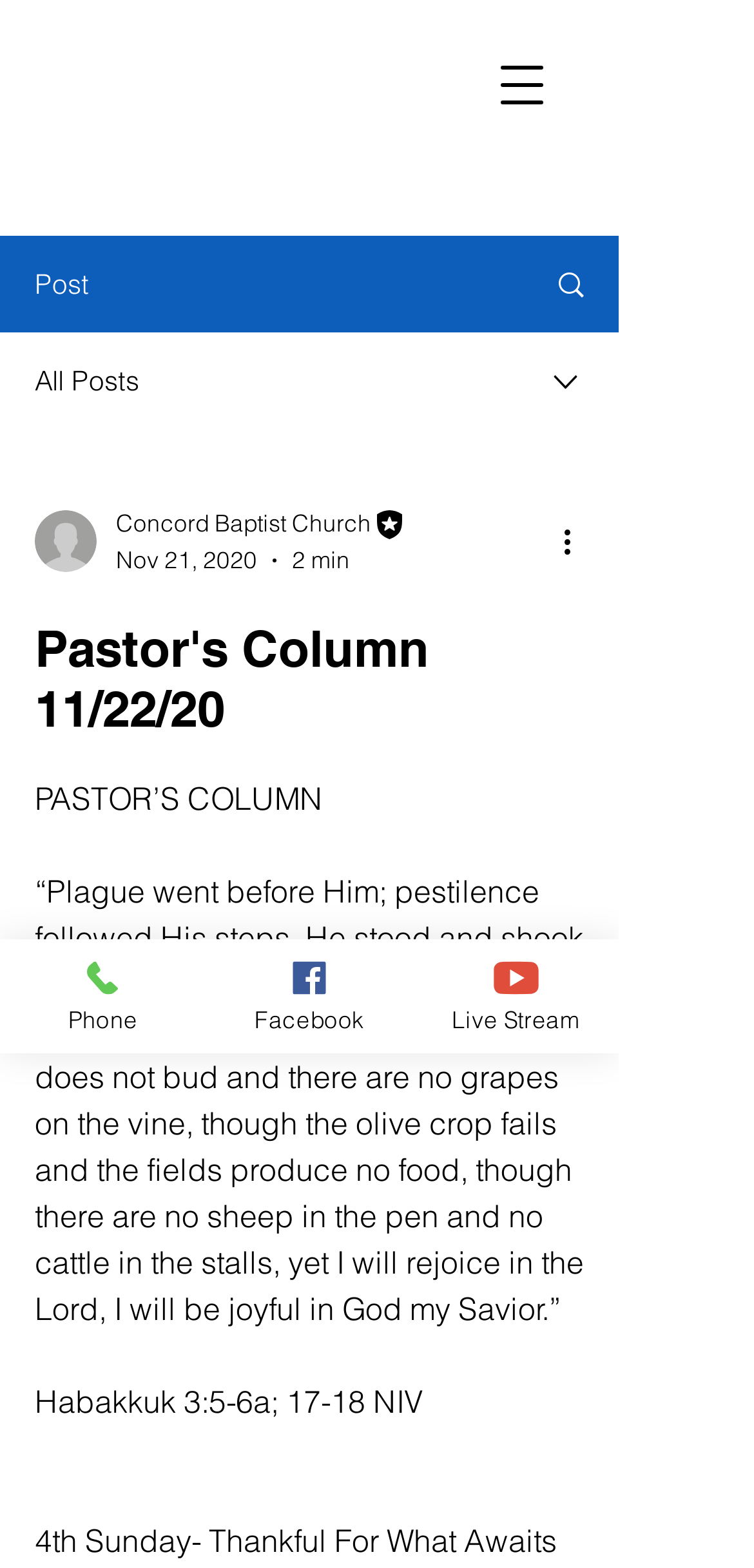What is the date of the article?
Provide a one-word or short-phrase answer based on the image.

Nov 21, 2020